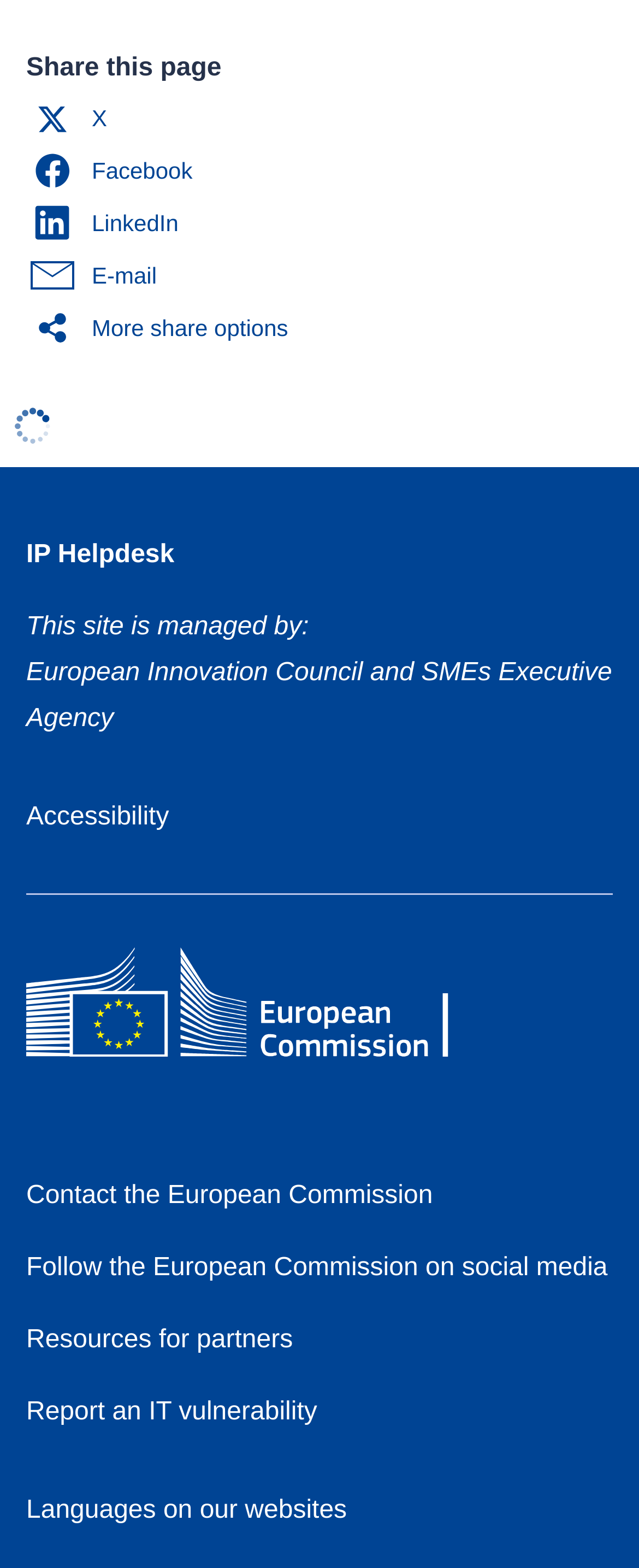Use one word or a short phrase to answer the question provided: 
Who manages this site?

European Innovation Council and SMEs Executive Agency